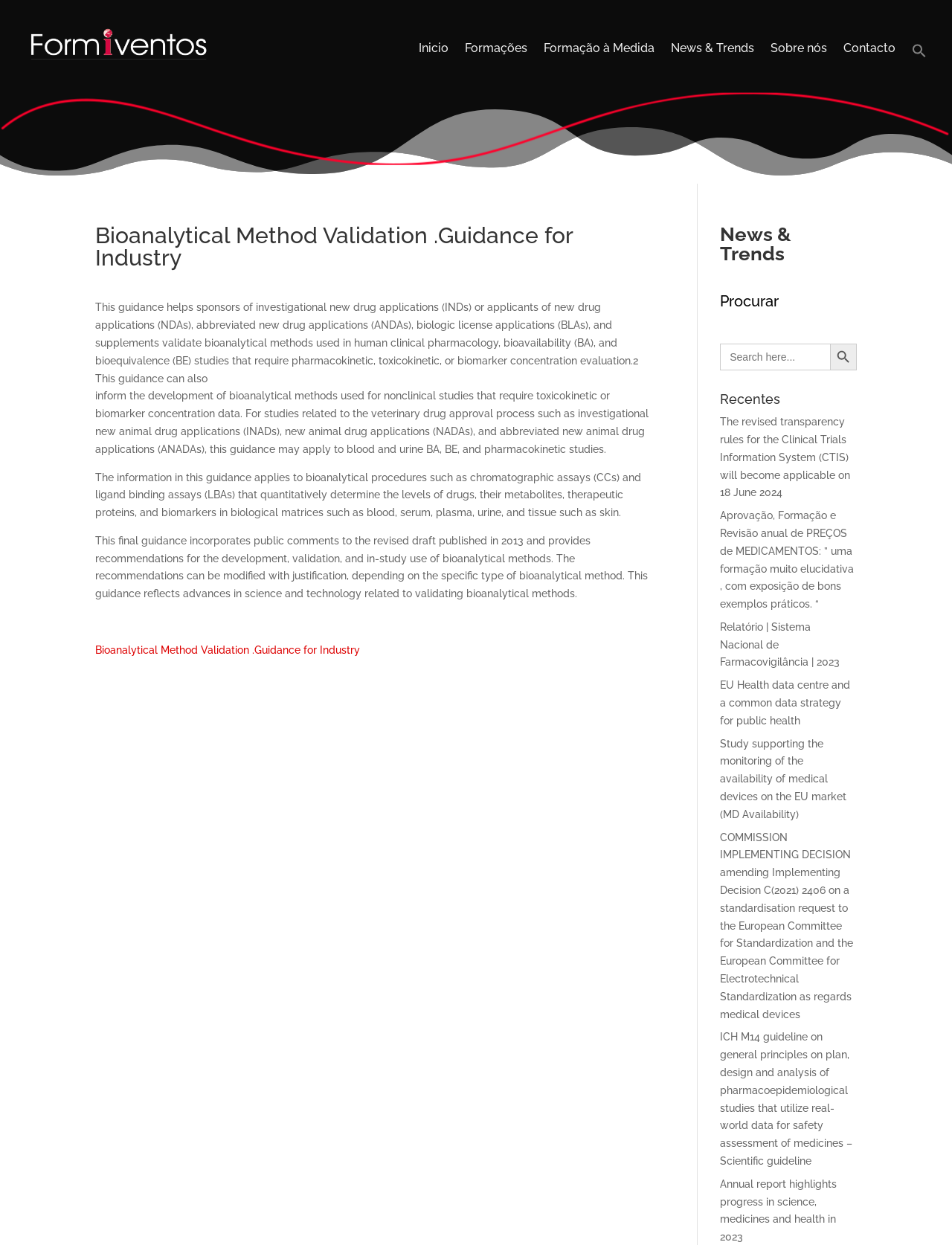Find the bounding box coordinates of the clickable area required to complete the following action: "Search for something".

[0.756, 0.276, 0.9, 0.298]